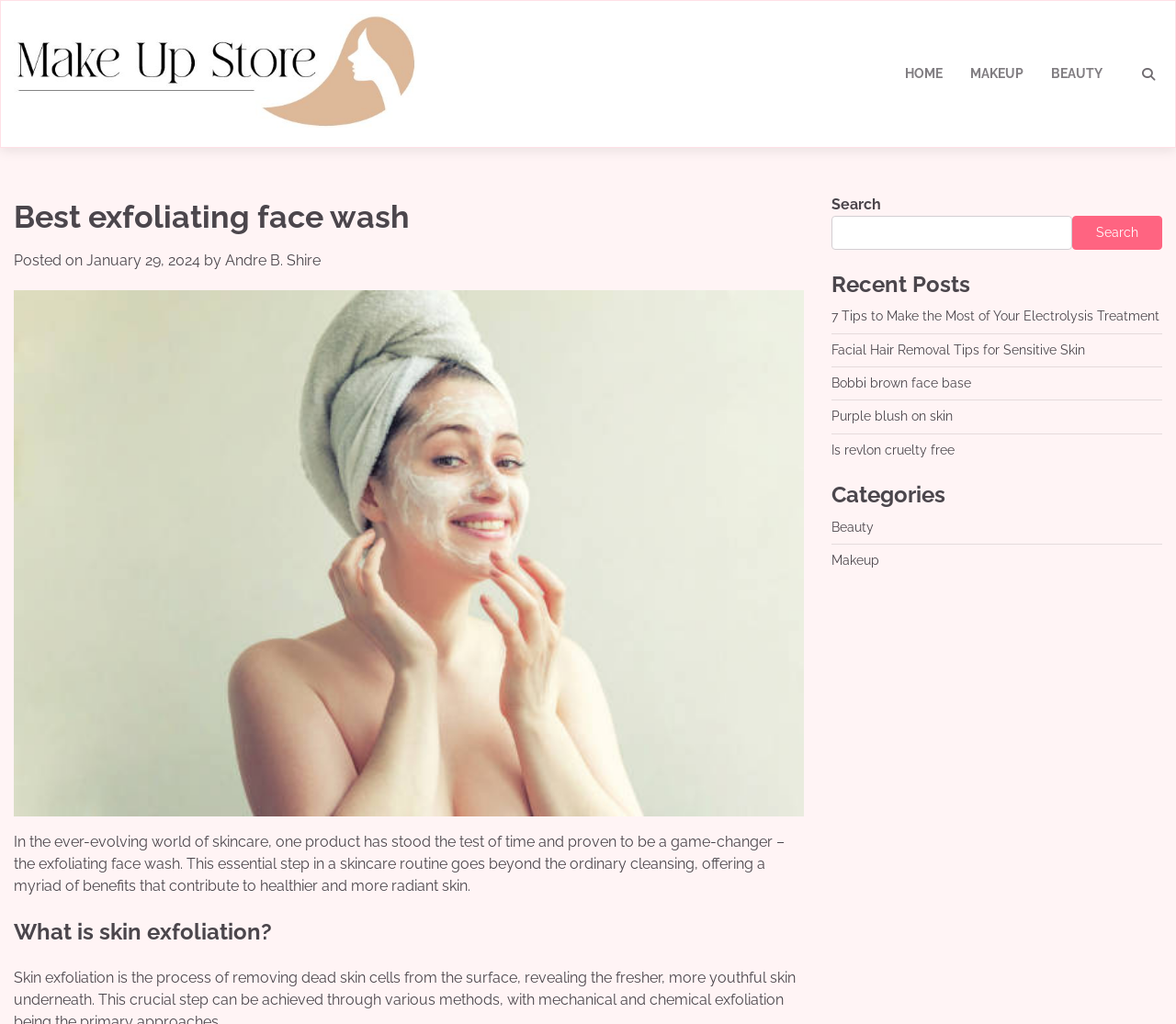What is the topic of the main article?
Answer the question using a single word or phrase, according to the image.

exfoliating face wash